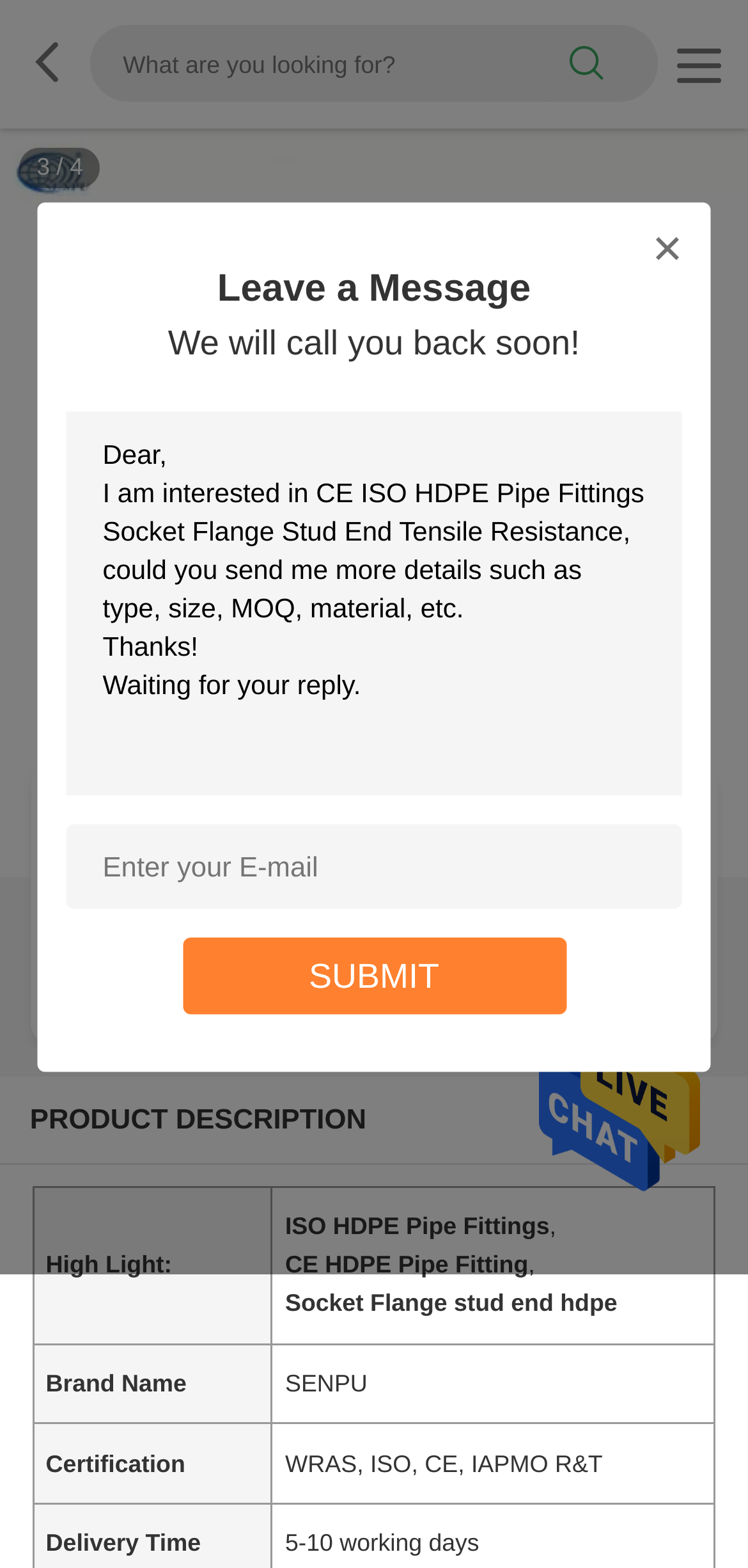Please answer the following question using a single word or phrase: 
What certifications does the product have?

WRAS, ISO, CE, IAPMO R&T